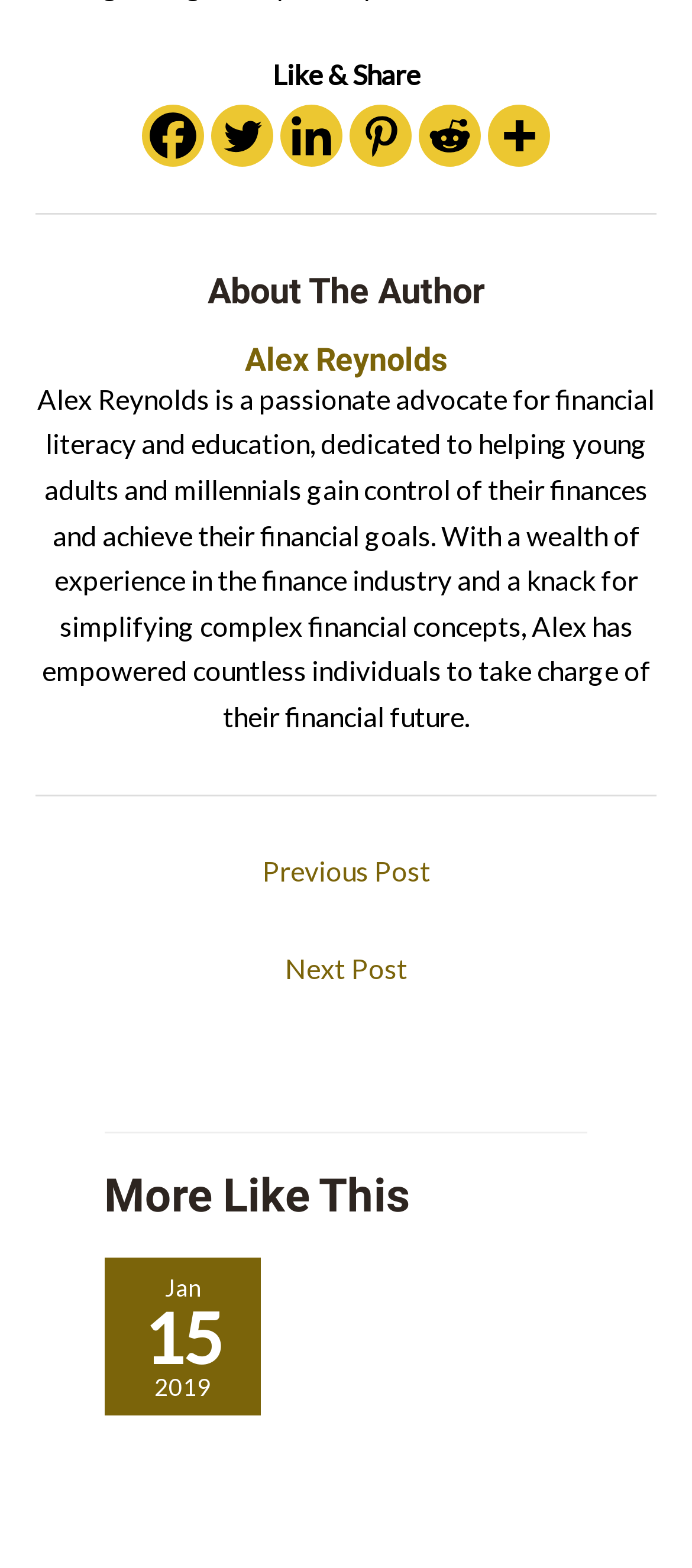What is the author's name?
Using the image as a reference, answer the question in detail.

The author's name can be found in the 'About The Author' section, where it is mentioned as 'Alex Reynolds' in a heading element.